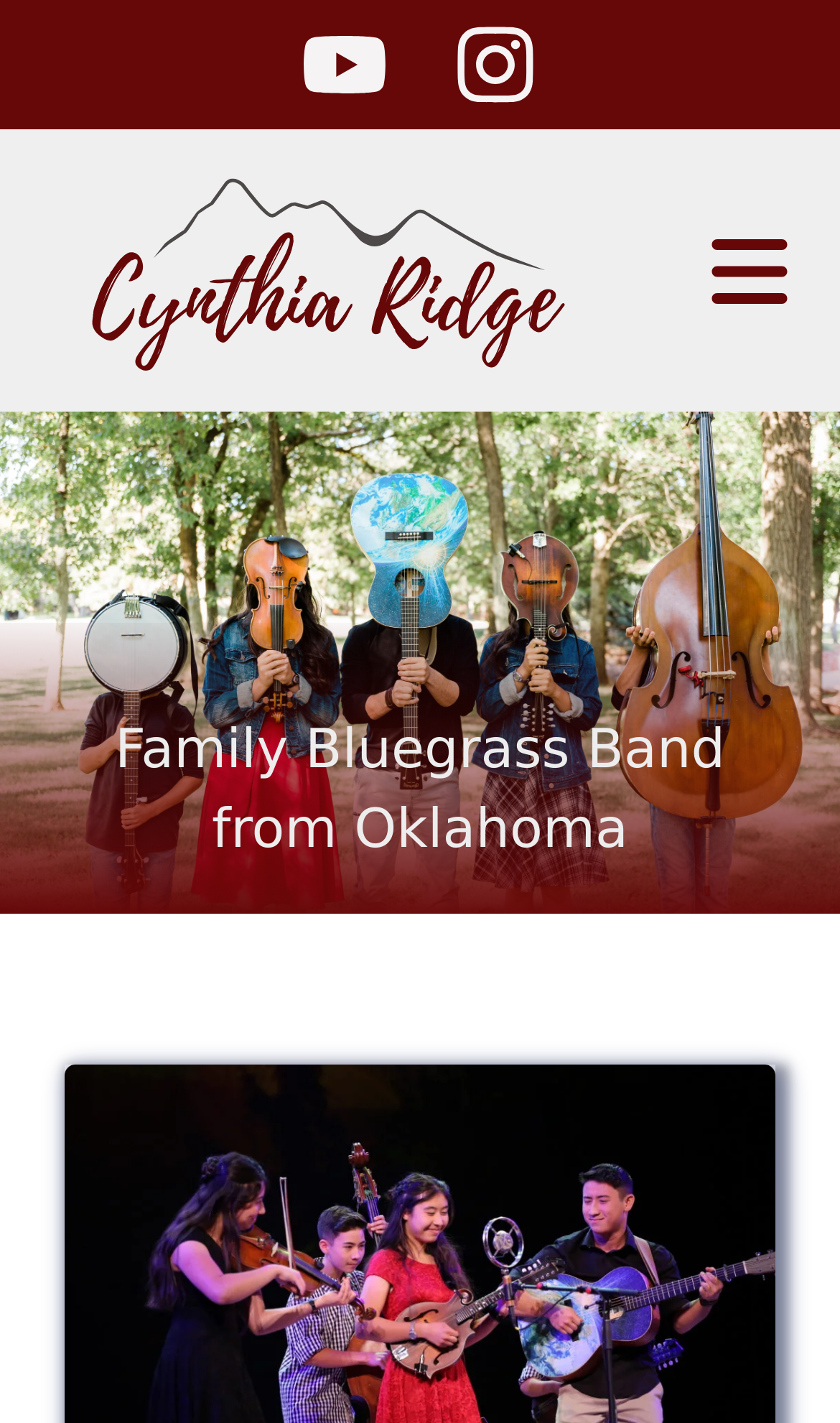What is the purpose of the button?
Please provide a single word or phrase as the answer based on the screenshot.

Menu